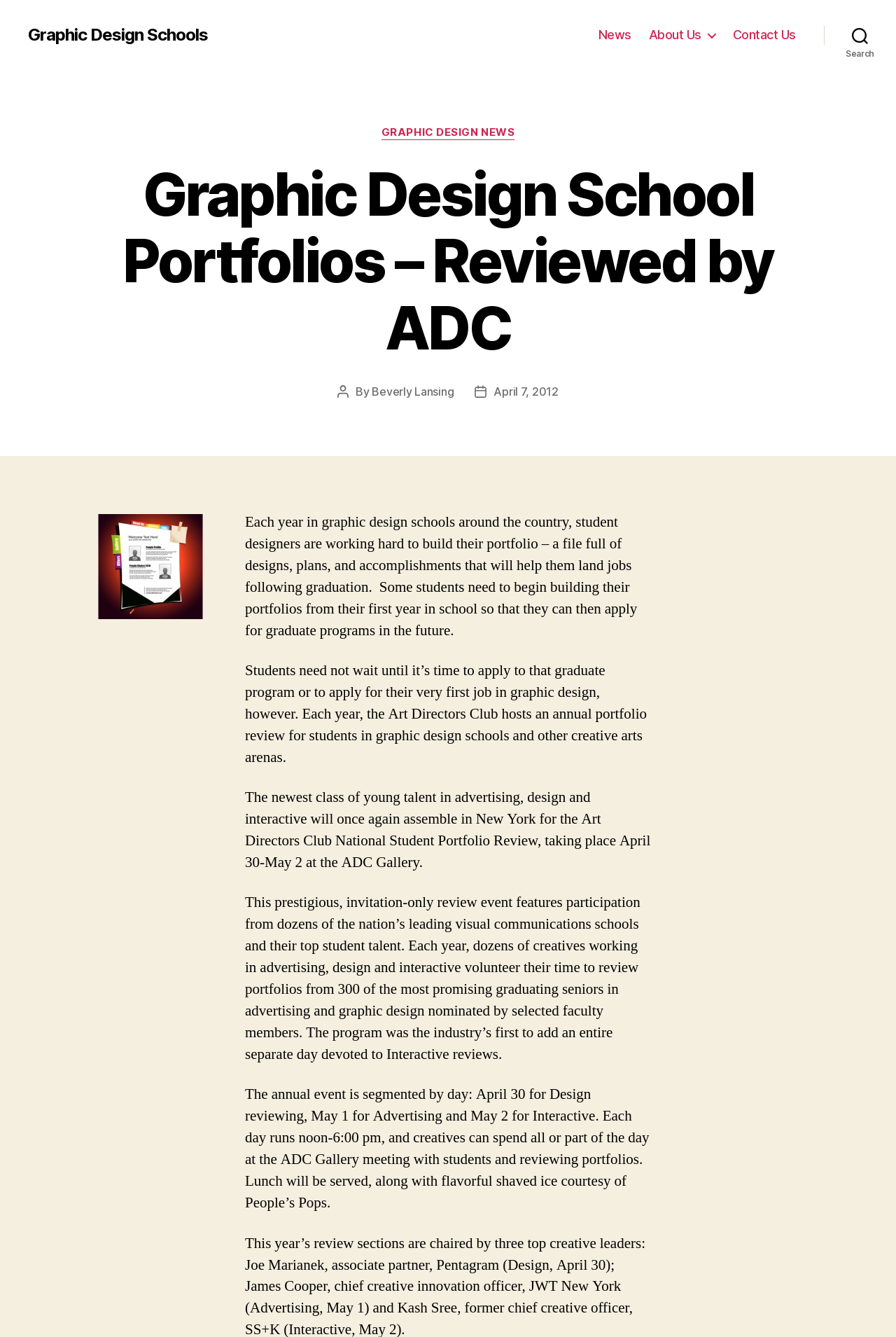Please identify the bounding box coordinates of where to click in order to follow the instruction: "Check the author of the post".

[0.415, 0.287, 0.507, 0.298]